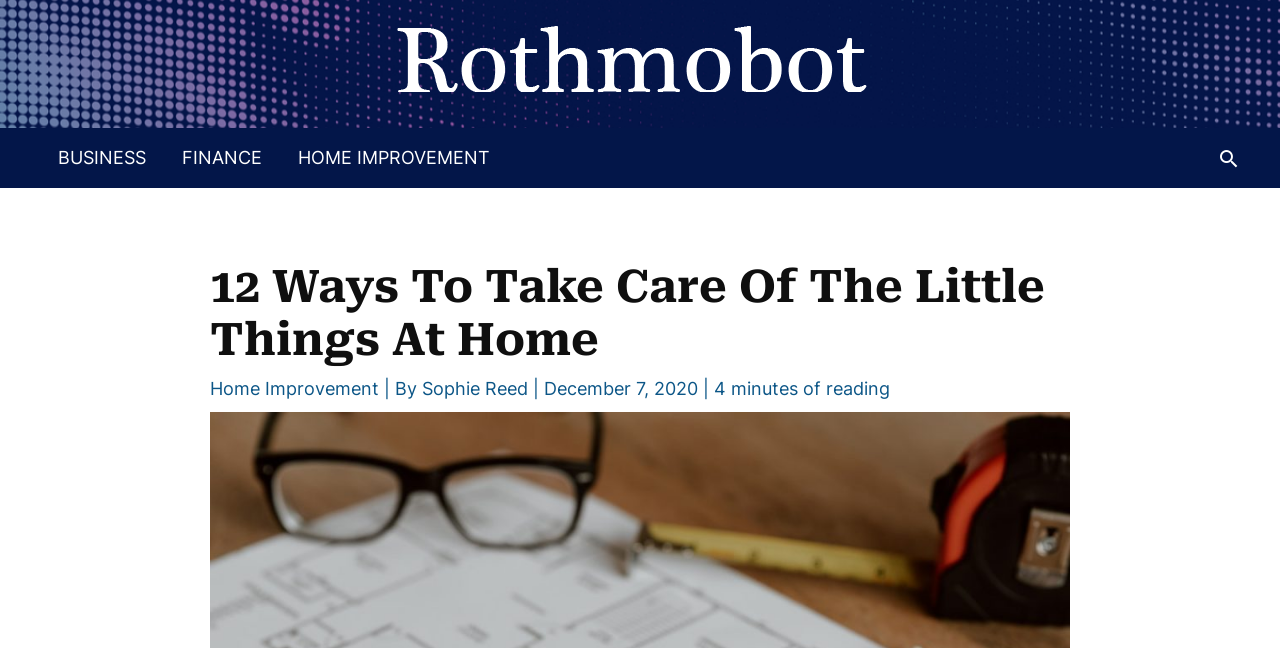Identify and provide the main heading of the webpage.

12 Ways To Take Care Of The Little Things At Home